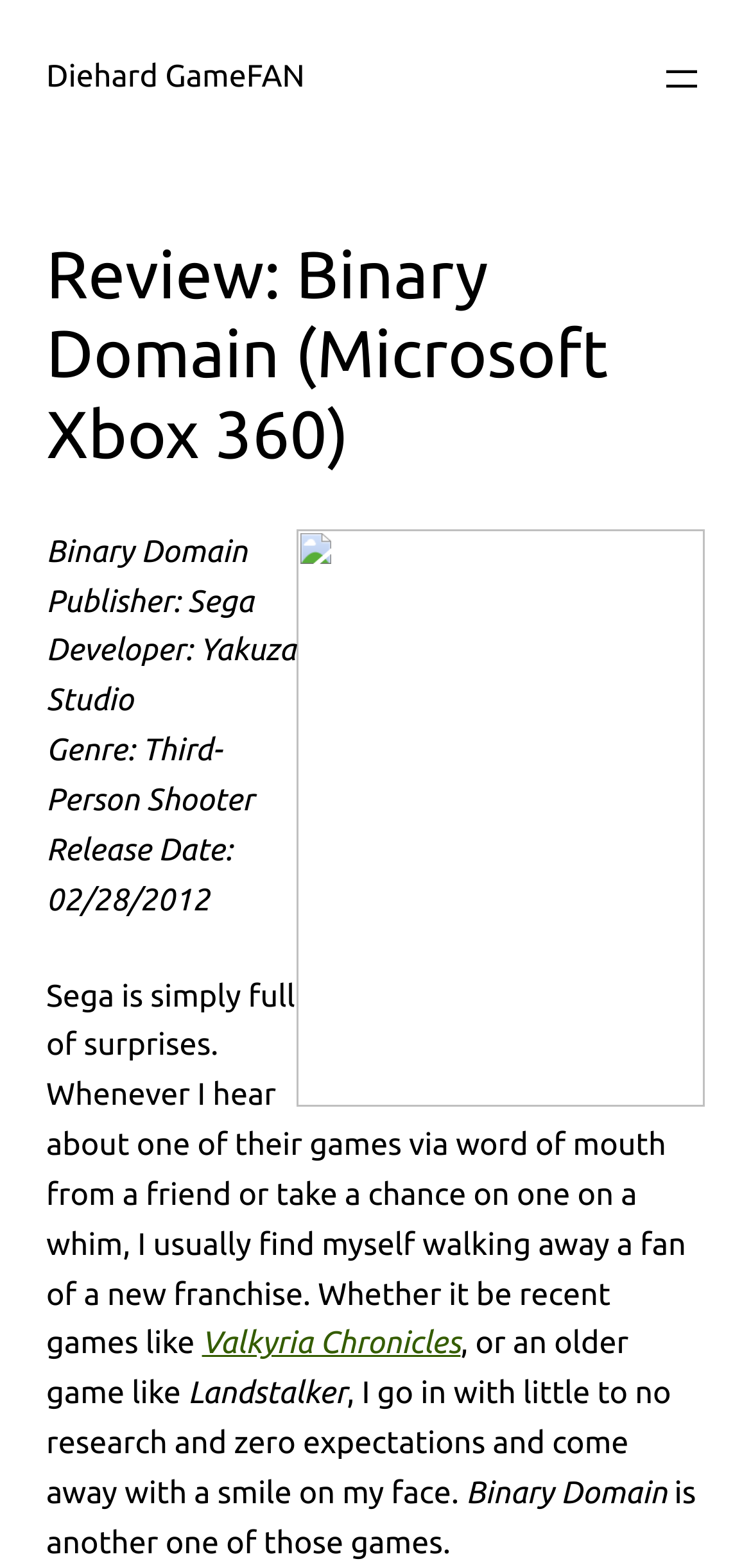What is the name of another game mentioned in the review?
Please use the image to provide an in-depth answer to the question.

I found the answer by looking at the link element with the text 'Valkyria Chronicles' which is located in the middle of the review text.